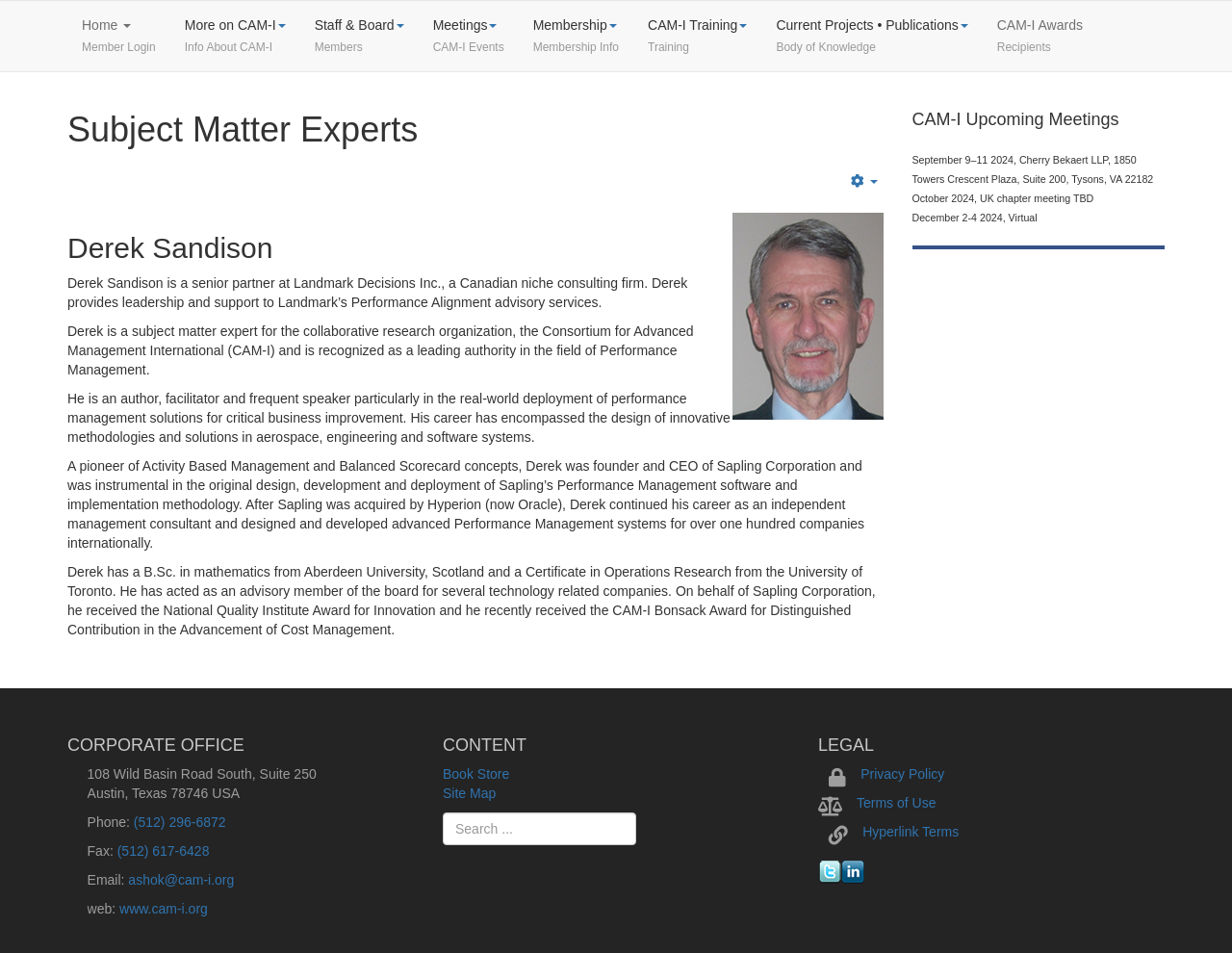Please answer the following question using a single word or phrase: 
What is the phone number of the corporate office?

(512) 296-6872